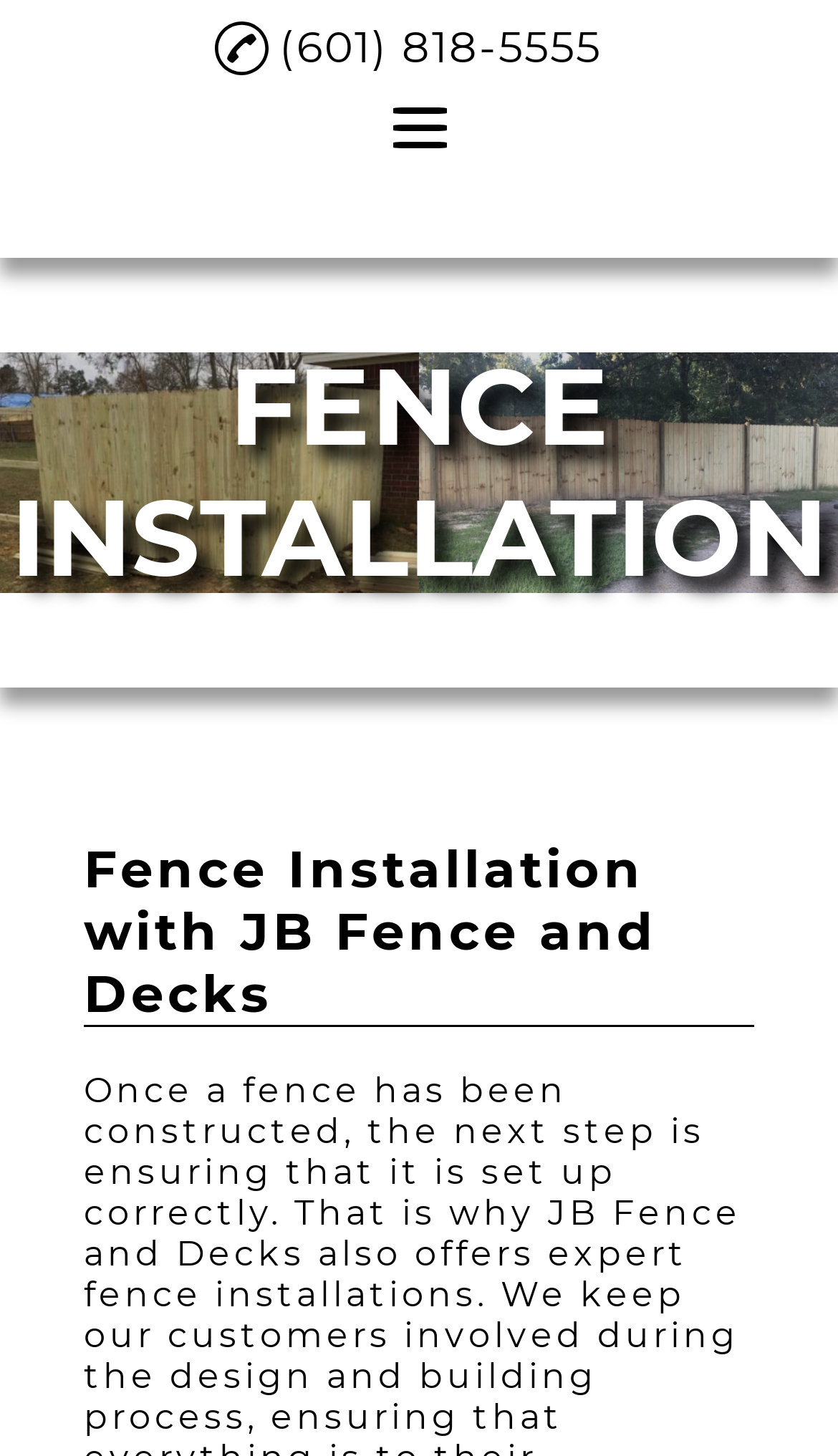What is the location of JB Fence and Decks? From the image, respond with a single word or brief phrase.

Hattiesburg, MS 39401